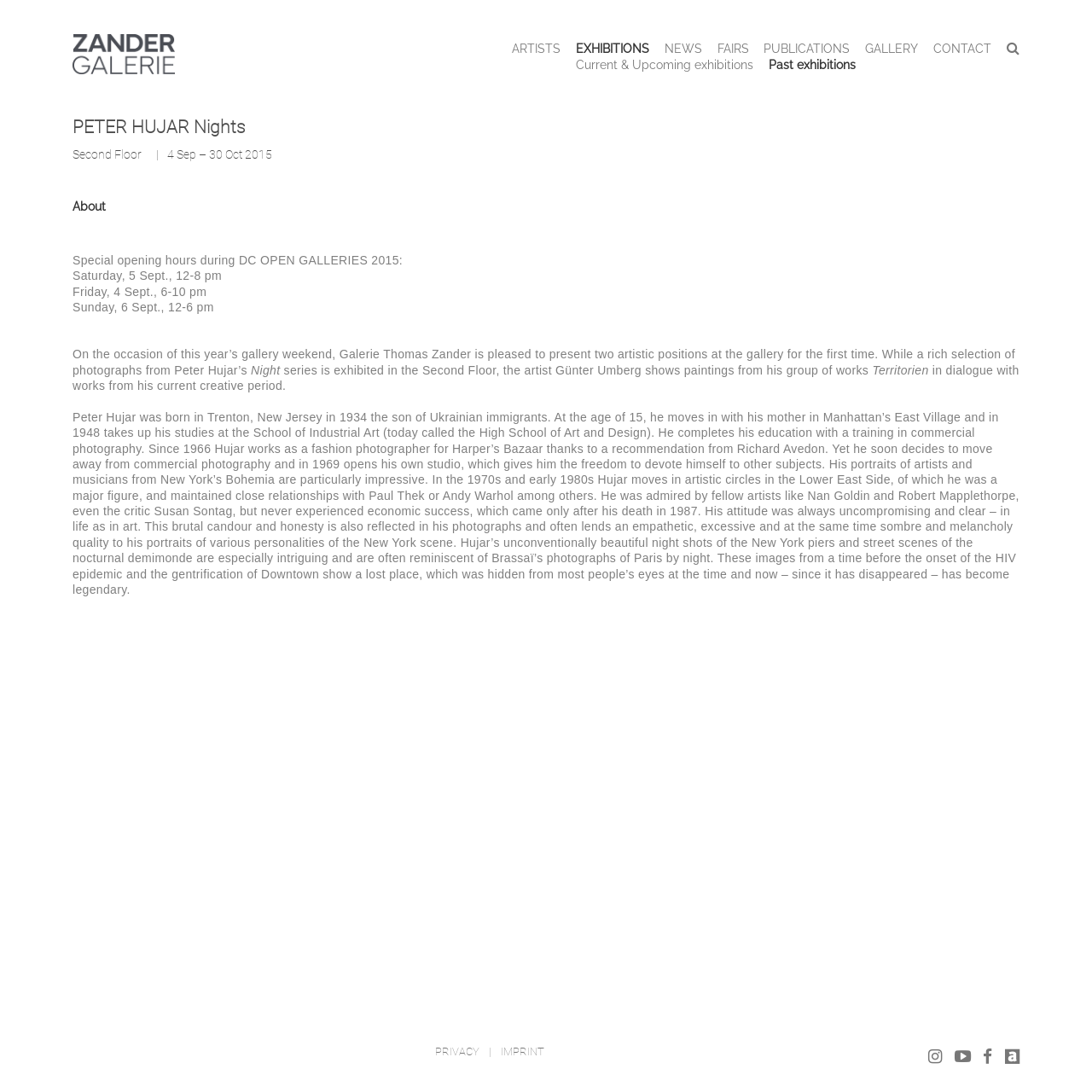Could you indicate the bounding box coordinates of the region to click in order to complete this instruction: "Learn more about the artist Günter Umberg".

[0.799, 0.332, 0.85, 0.345]